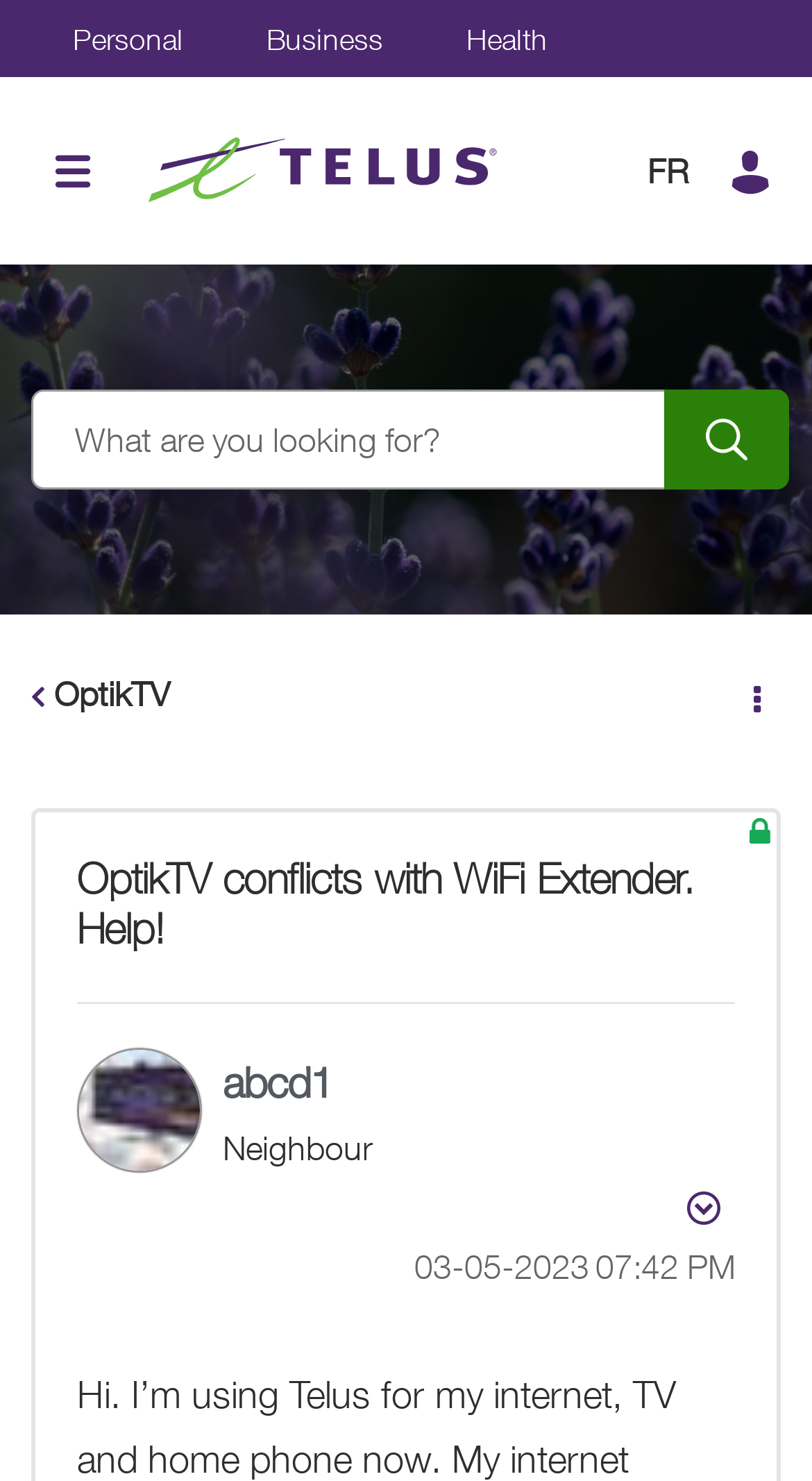Determine the bounding box coordinates for the clickable element required to fulfill the instruction: "Click on the 'Show OptikTV conflicts with WiFi Extender. Help! post option menu' button". Provide the coordinates as four float numbers between 0 and 1, i.e., [left, top, right, bottom].

[0.818, 0.795, 0.905, 0.837]